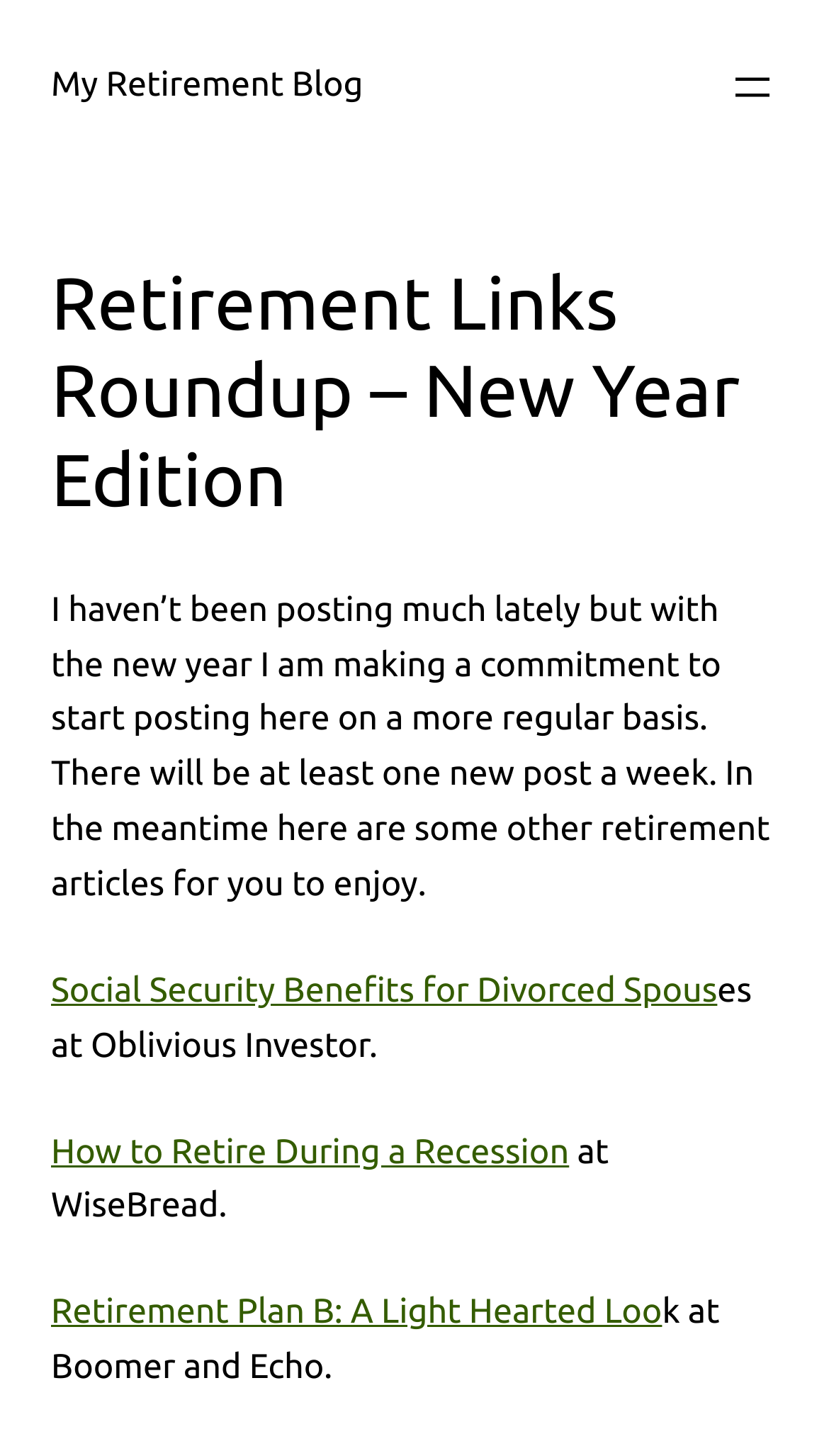Using the element description My Retirement Blog, predict the bounding box coordinates for the UI element. Provide the coordinates in (top-left x, top-left y, bottom-right x, bottom-right y) format with values ranging from 0 to 1.

[0.062, 0.046, 0.438, 0.072]